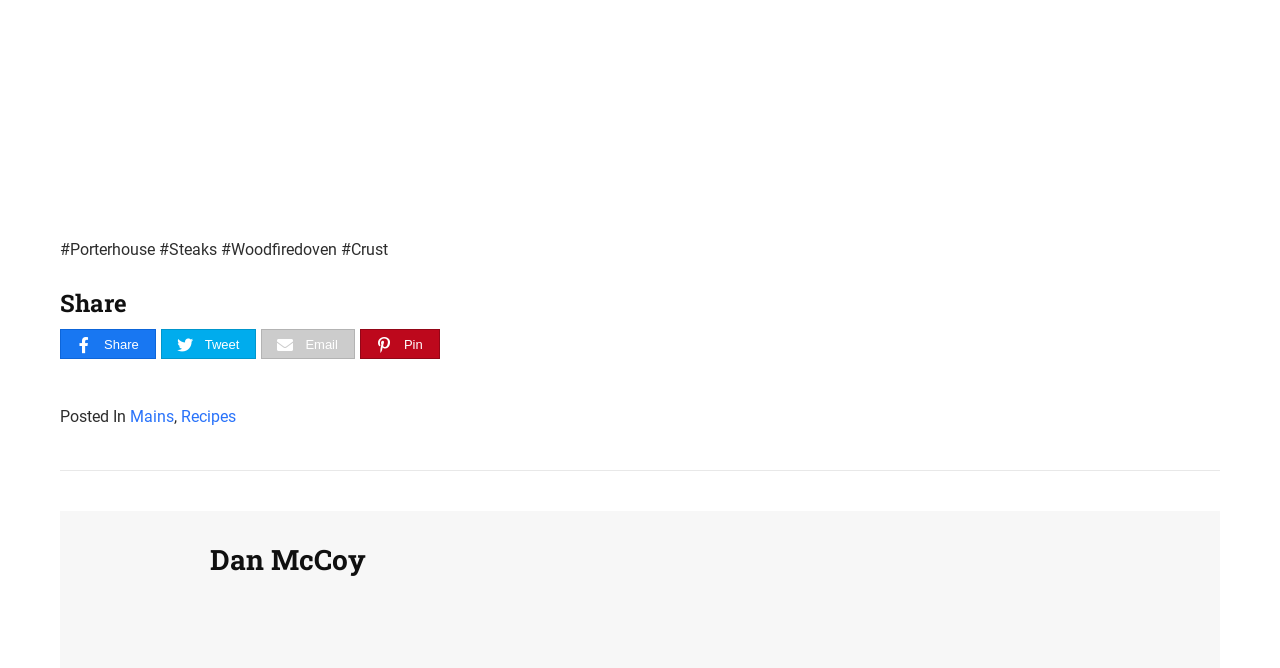Given the element description "Share" in the screenshot, predict the bounding box coordinates of that UI element.

[0.048, 0.495, 0.121, 0.538]